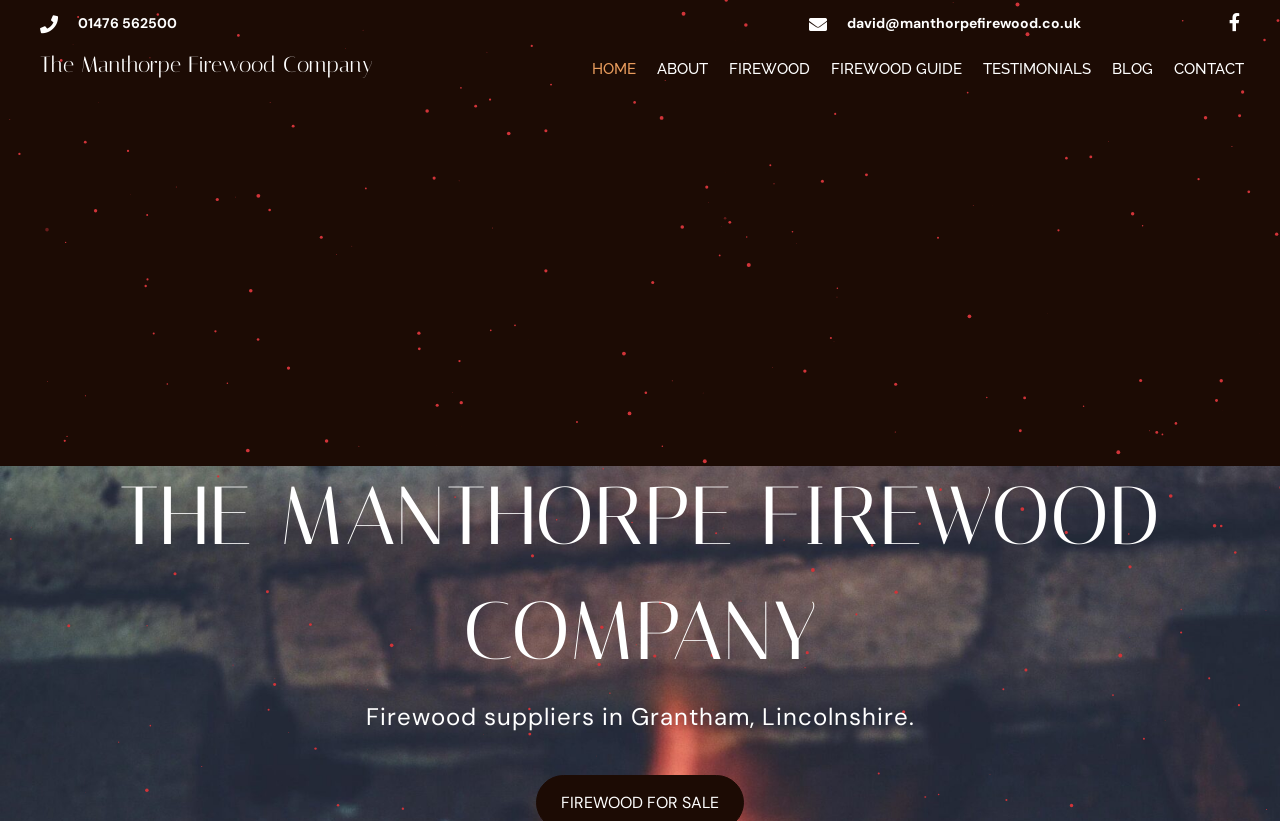Determine the bounding box coordinates of the clickable element to complete this instruction: "Read the article 'Mind Matters: 4 Strategies to Maintain Your Mental Health While Working from Home'". Provide the coordinates in the format of four float numbers between 0 and 1, [left, top, right, bottom].

None